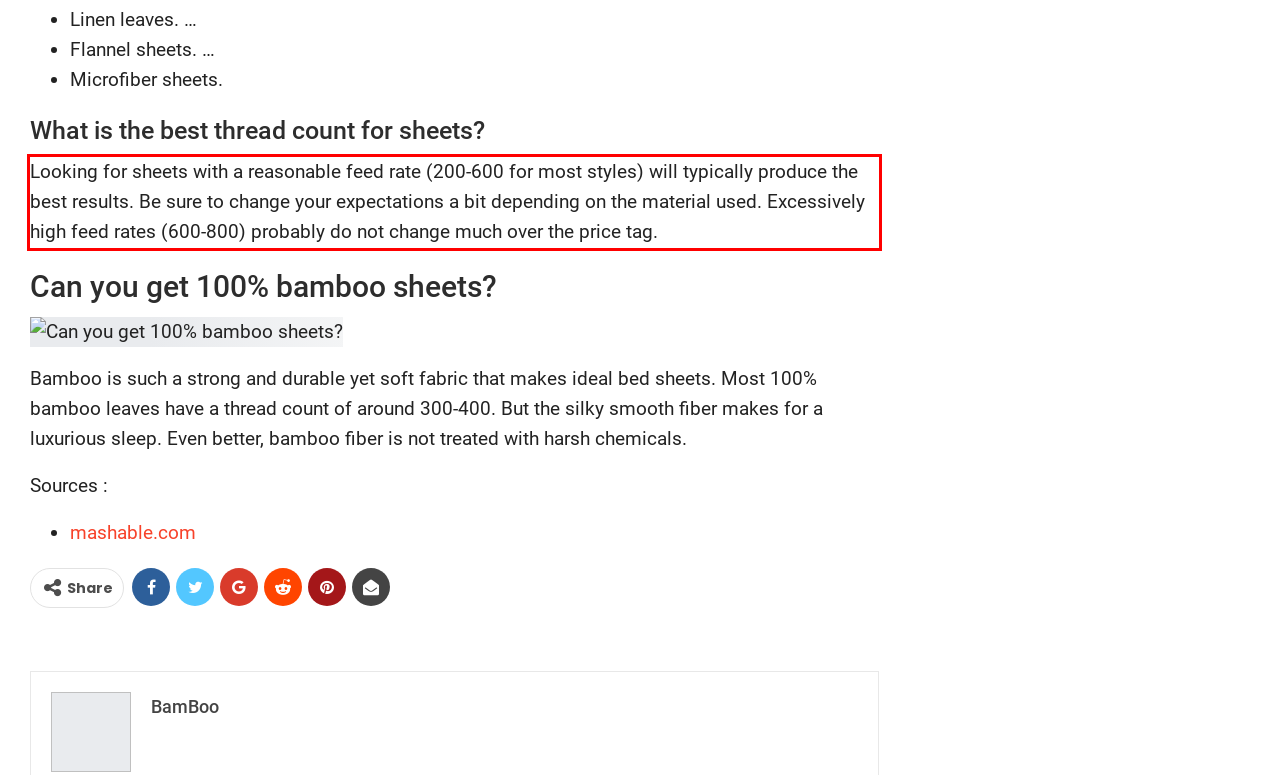The screenshot you have been given contains a UI element surrounded by a red rectangle. Use OCR to read and extract the text inside this red rectangle.

Looking for sheets with a reasonable feed rate (200-600 for most styles) will typically produce the best results. Be sure to change your expectations a bit depending on the material used. Excessively high feed rates (600-800) probably do not change much over the price tag.